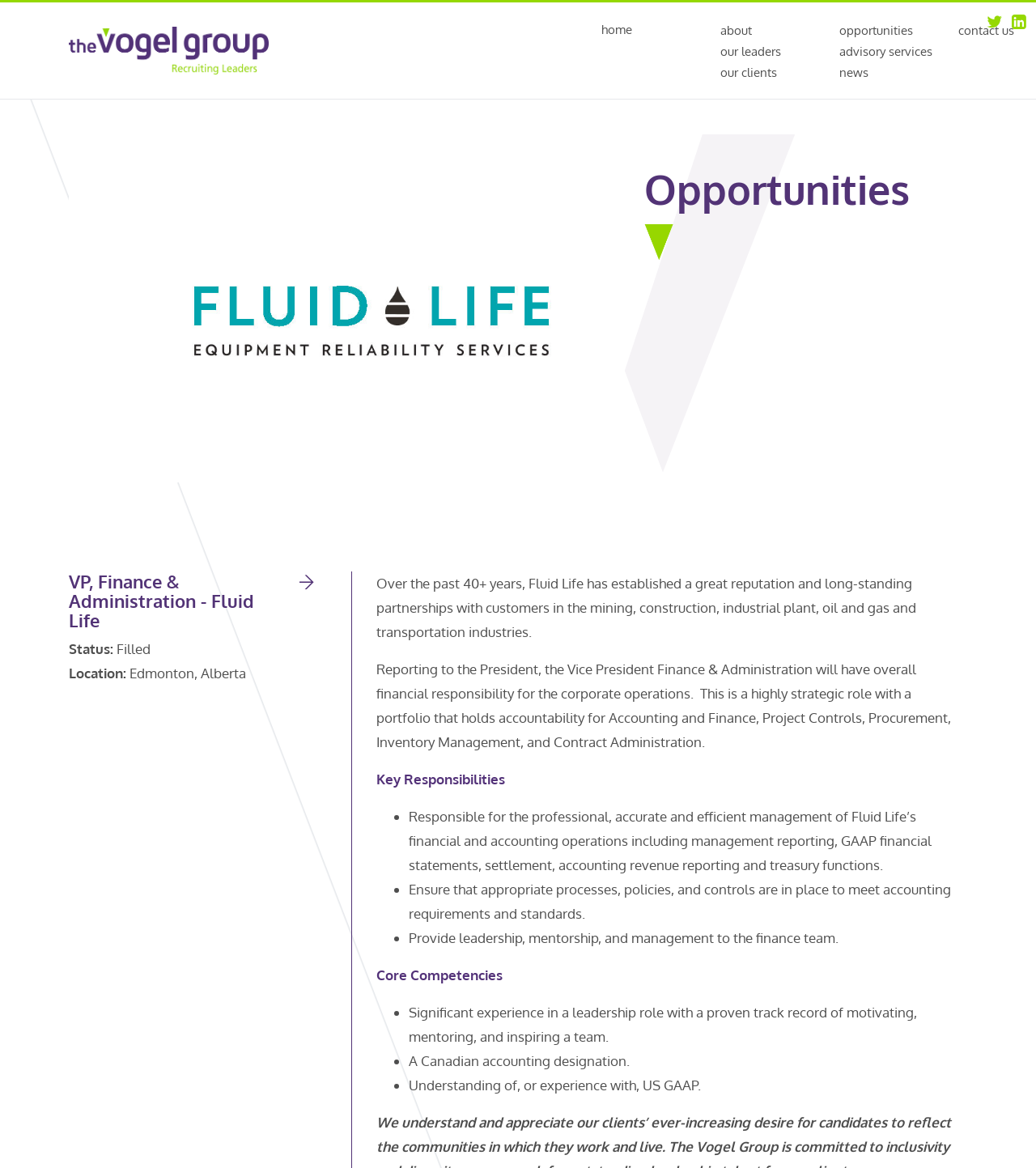What is the company's reputation?
Refer to the image and provide a thorough answer to the question.

The company, Fluid Life, has established a great reputation over the past 40+ years, as stated in the text.